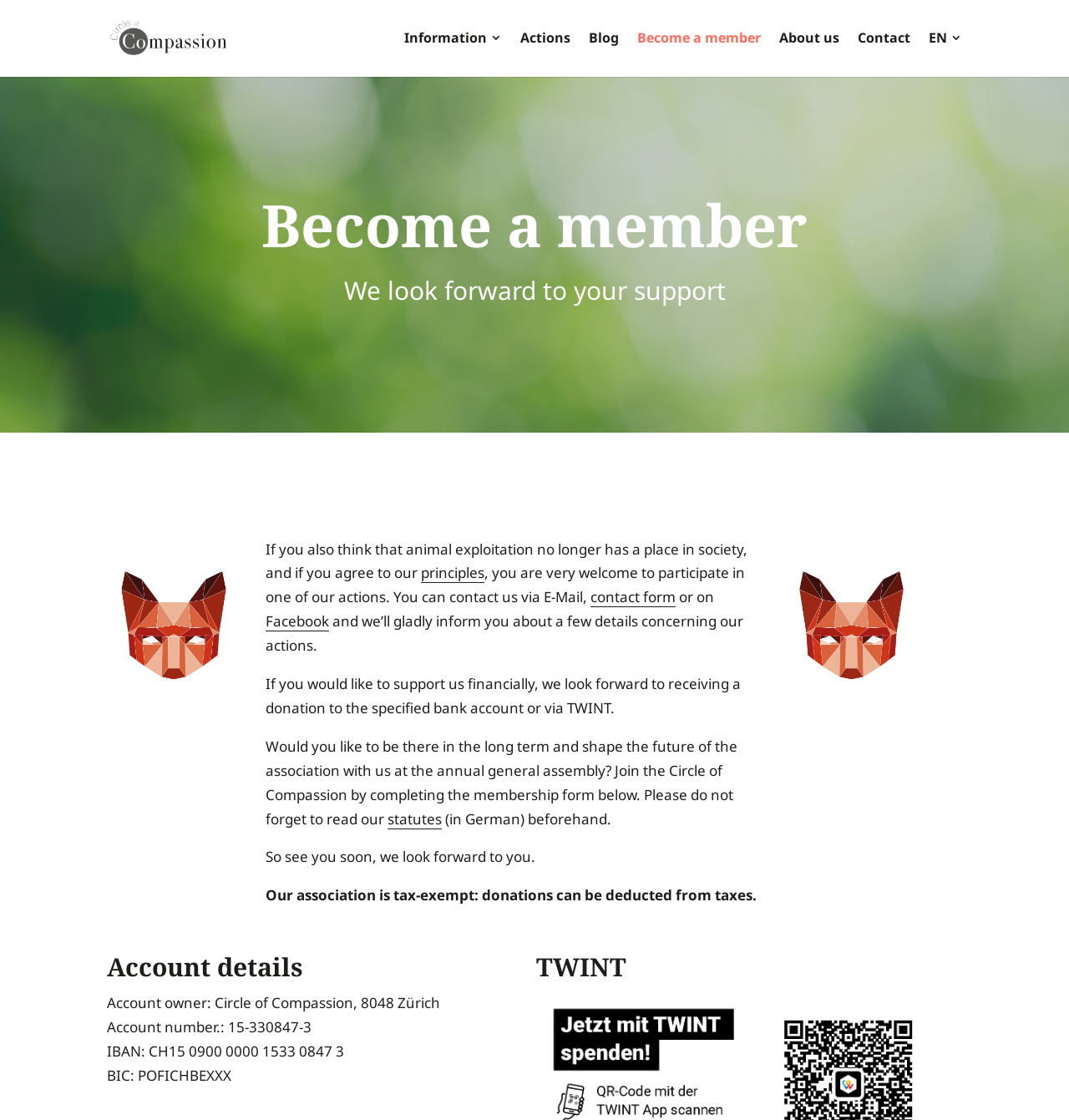How can one contact the organization?
Please provide a detailed and comprehensive answer to the question.

The webpage provides two ways to contact the organization: via E-Mail, which is mentioned in the text 'You can contact us via E-Mail', and via Facebook, which is mentioned in the text 'or on Facebook'. These options are provided for individuals who want to get in touch with the organization.